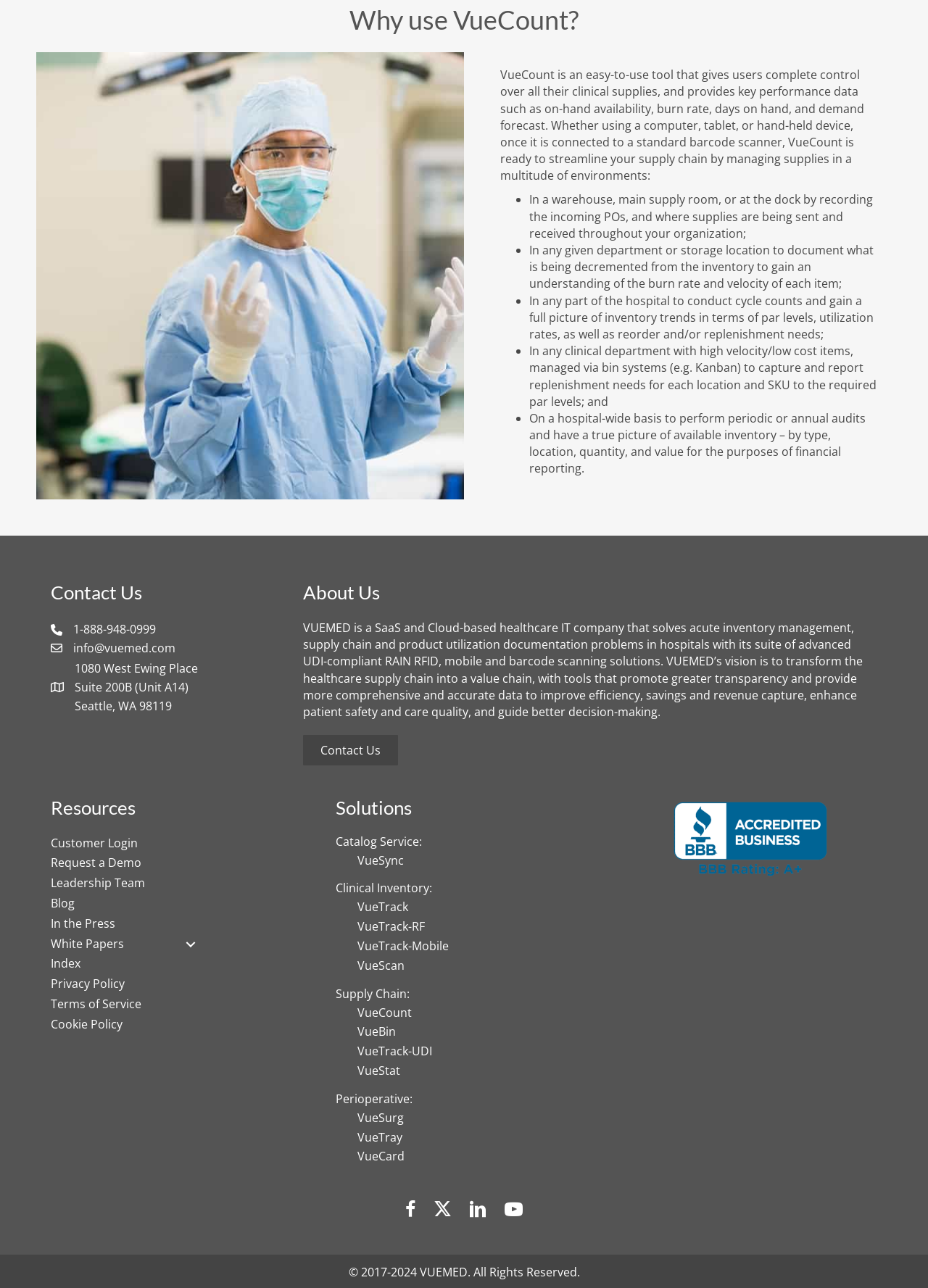Determine the bounding box coordinates of the clickable region to carry out the instruction: "View VueCount details".

[0.385, 0.78, 0.638, 0.795]